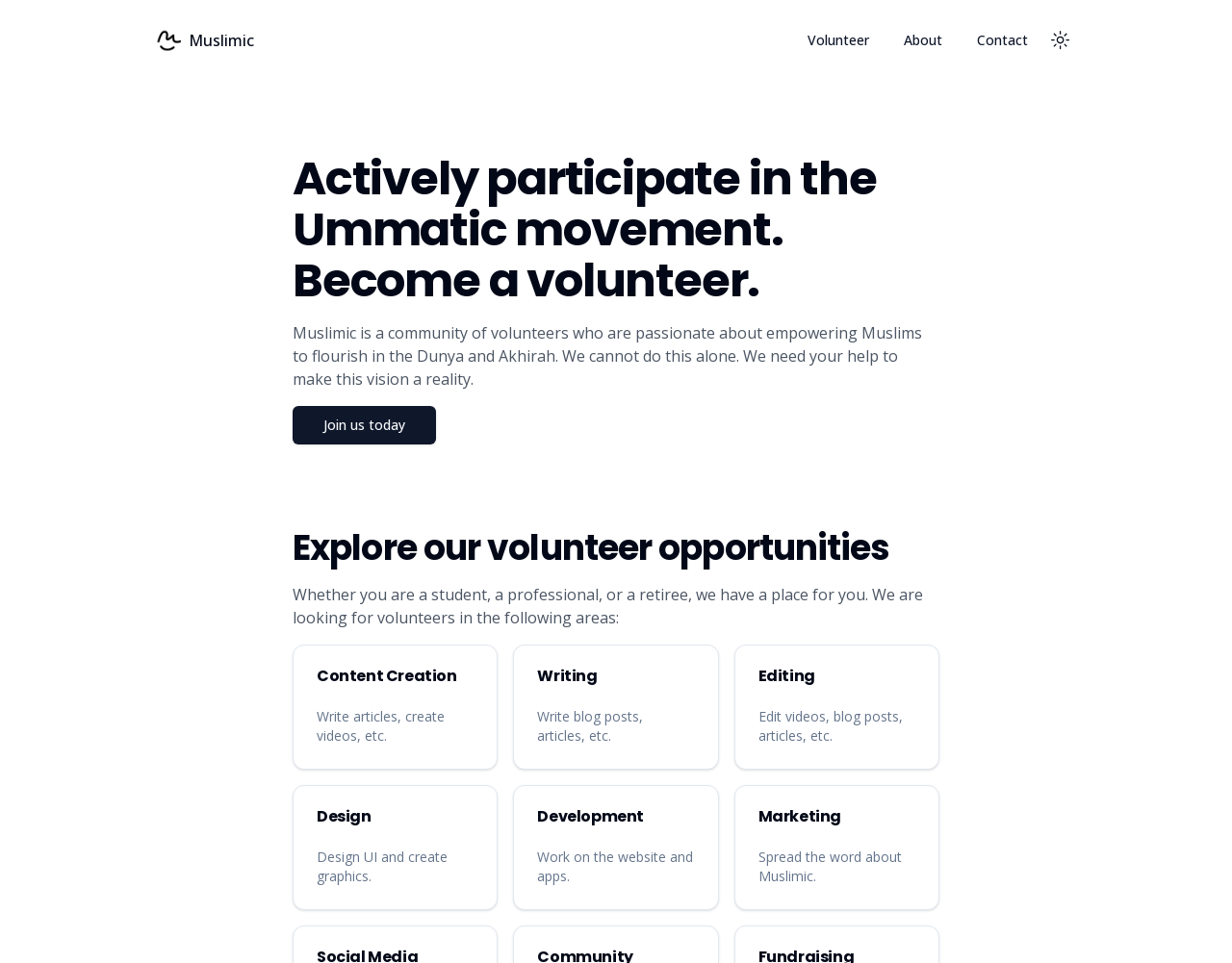What is the name of the logo on the top left?
Ensure your answer is thorough and detailed.

I found the logo on the top left of the webpage, which is an image element with the description 'muslimic logo'.